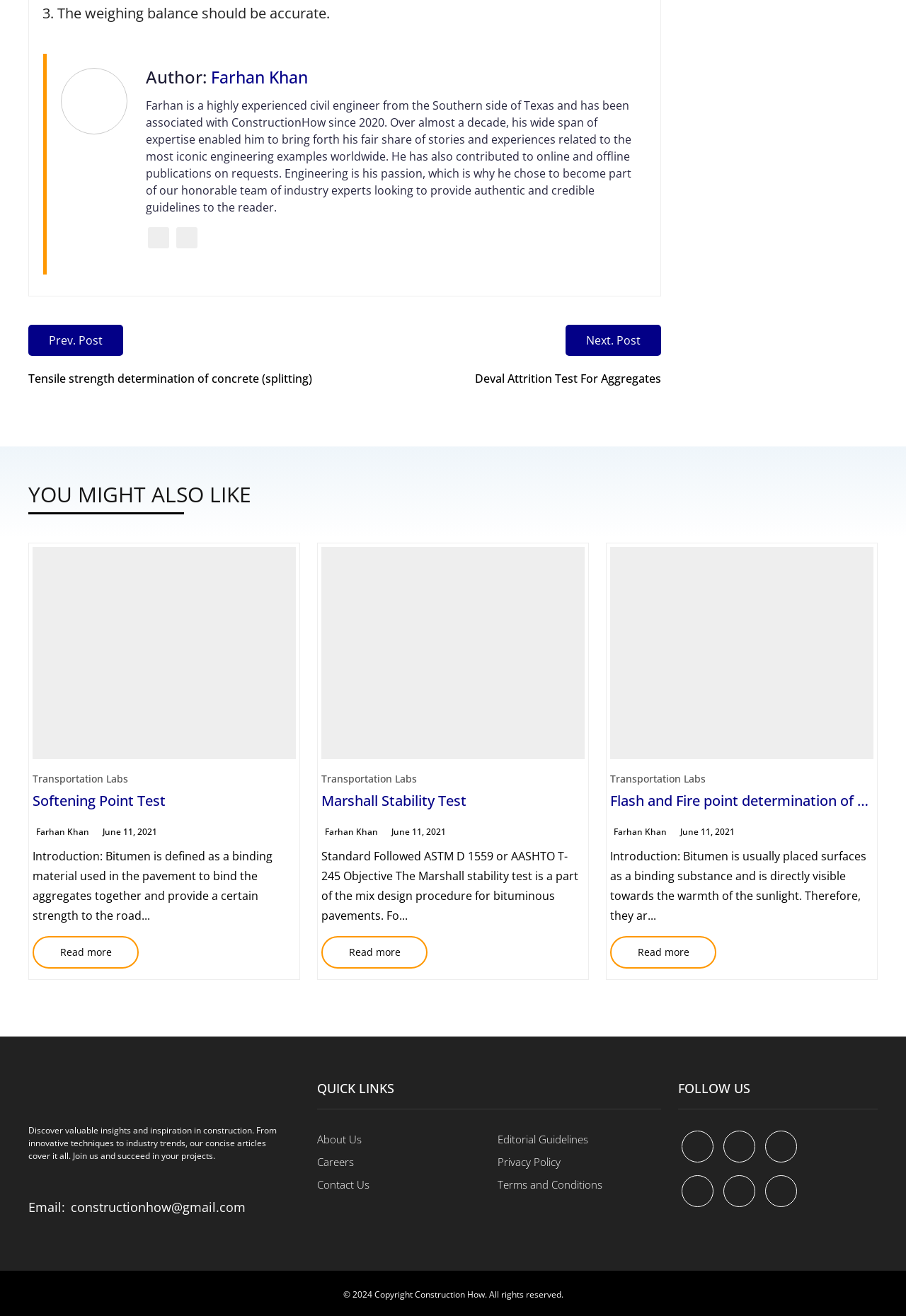Refer to the screenshot and answer the following question in detail:
What is the topic of the article?

The topic of the article is mentioned in the link 'Tensile strength determination of concrete (splitting)' which is located above the article content.